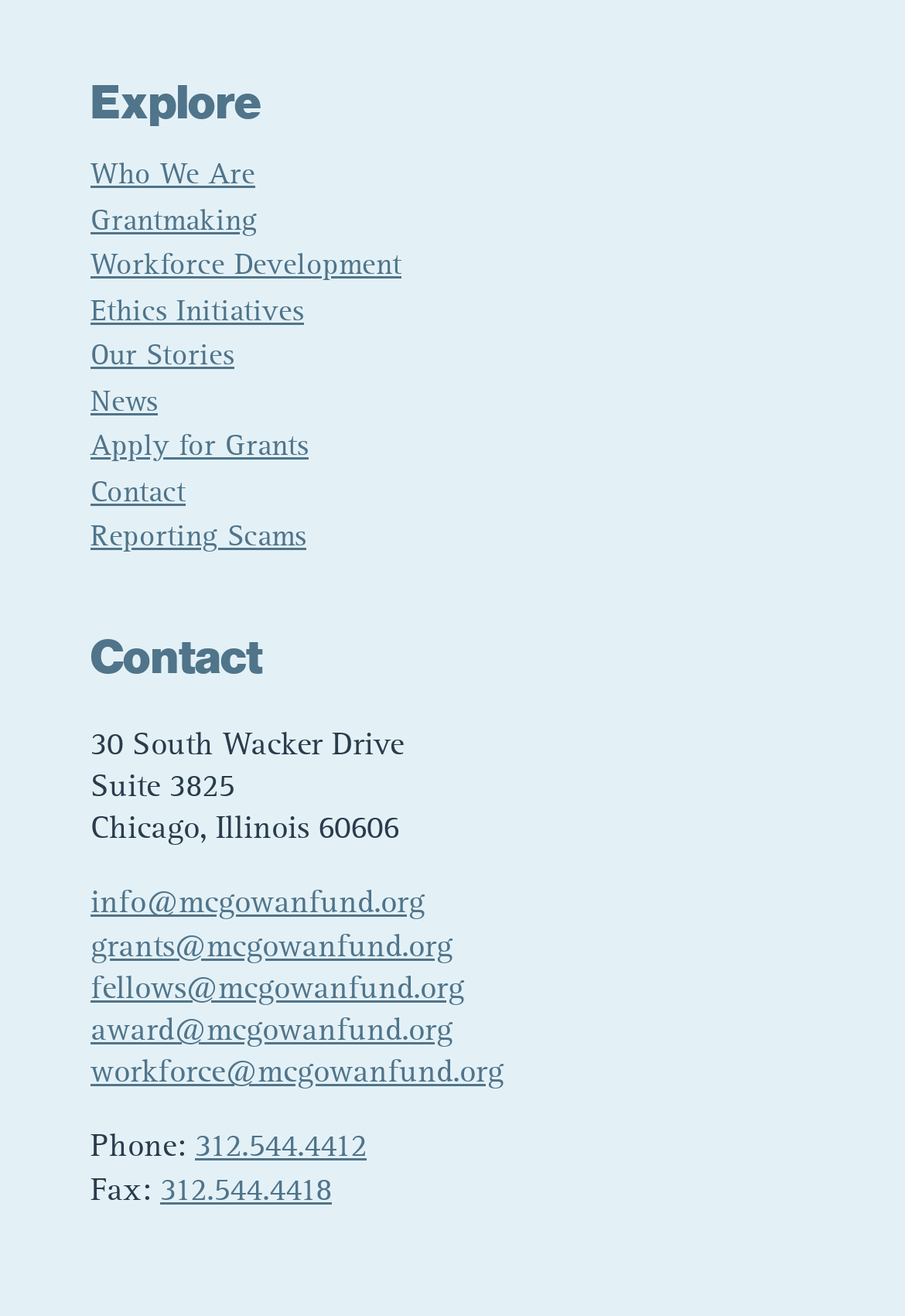Locate the bounding box coordinates for the element described below: "Workforce Development". The coordinates must be four float values between 0 and 1, formatted as [left, top, right, bottom].

[0.1, 0.191, 0.444, 0.214]